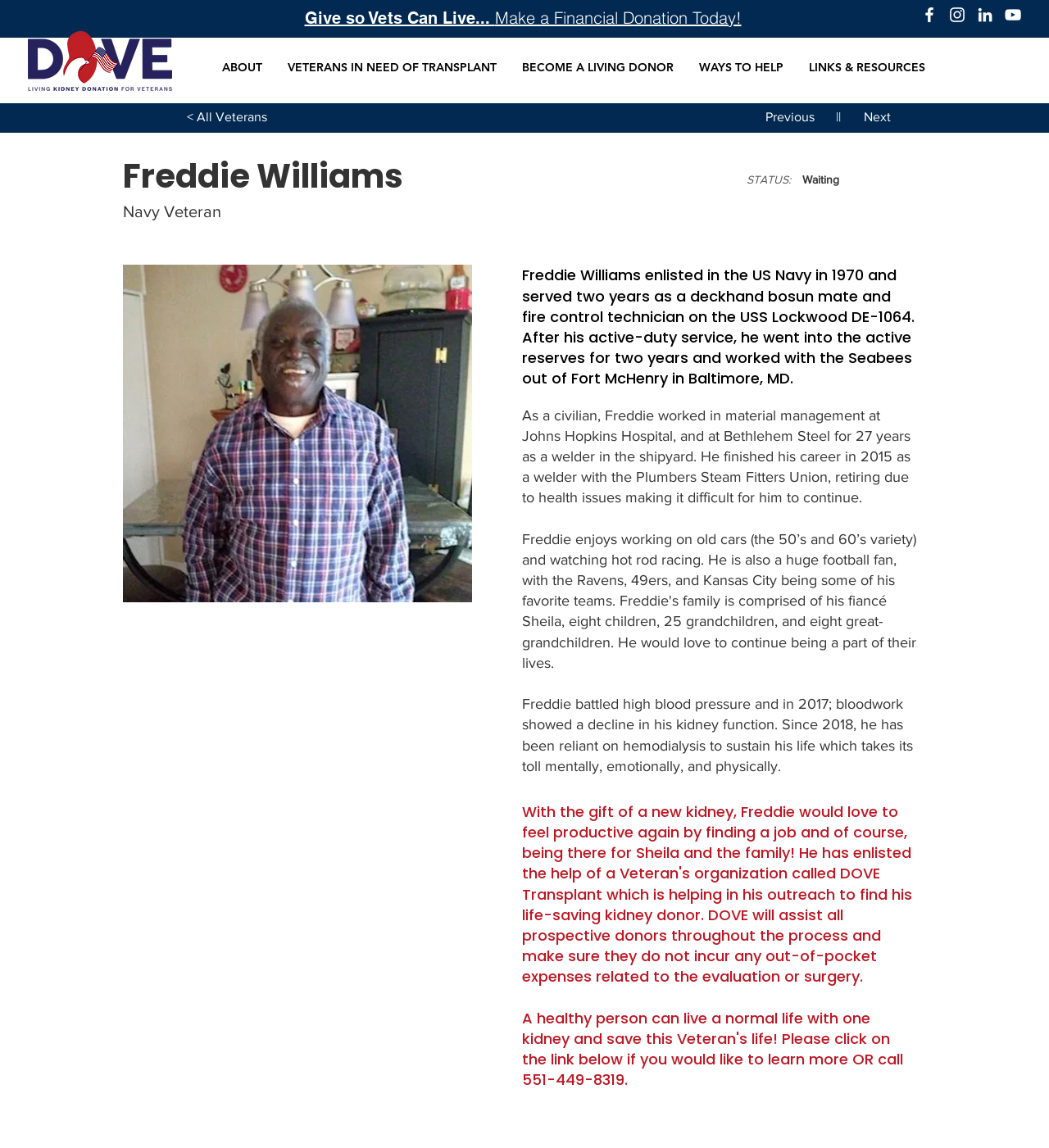What is the name of the veteran?
Please ensure your answer is as detailed and informative as possible.

The name of the veteran is mentioned in the heading 'Freddie Williams enlisted in the US Navy in 1970...' and also in the heading 'Freddie Williams'.